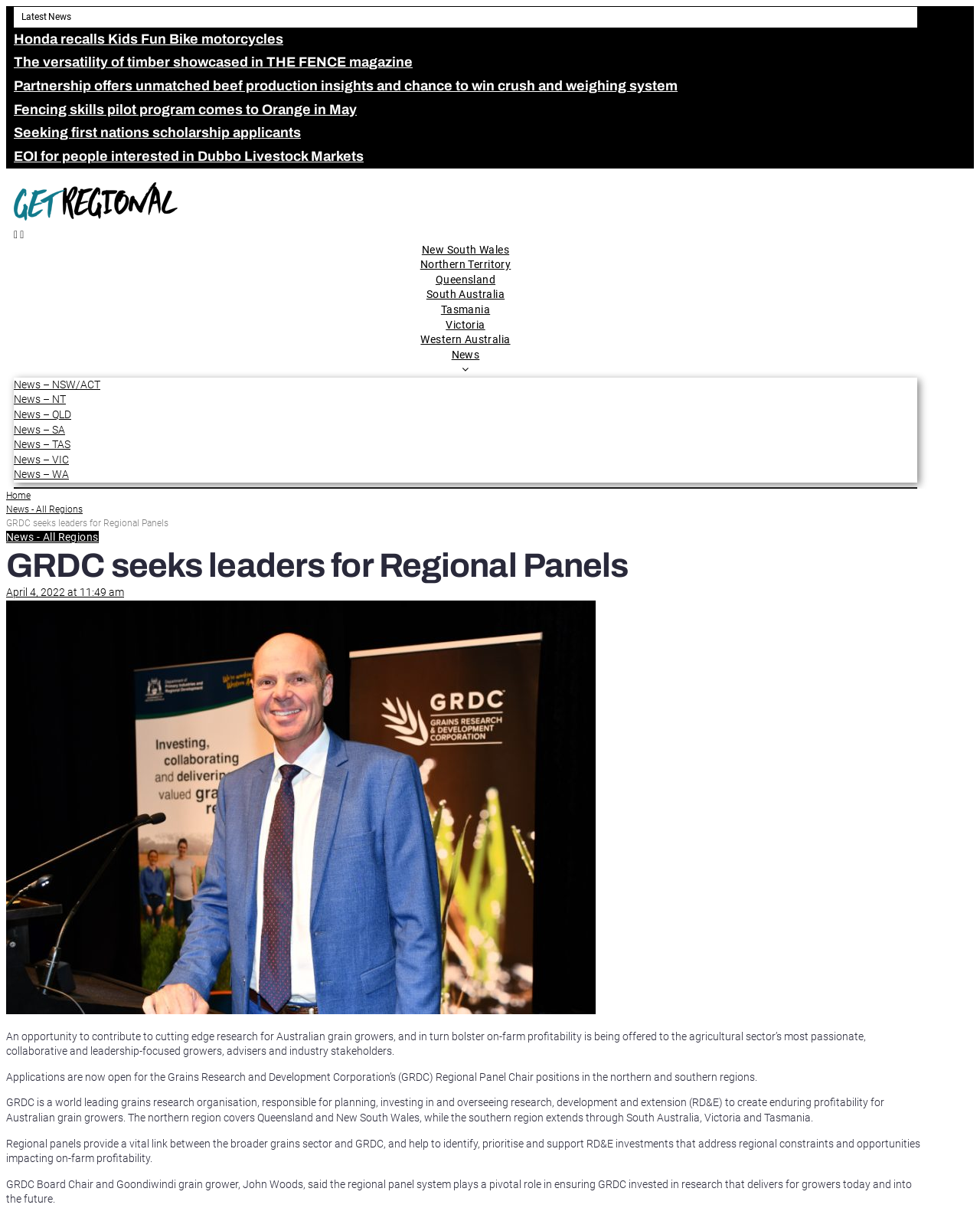How many regions are covered by GRDC?
Refer to the image and provide a detailed answer to the question.

The webpage mentions that the northern region covers Queensland and New South Wales, while the southern region extends through South Australia, Victoria and Tasmania, indicating that GRDC covers two regions.